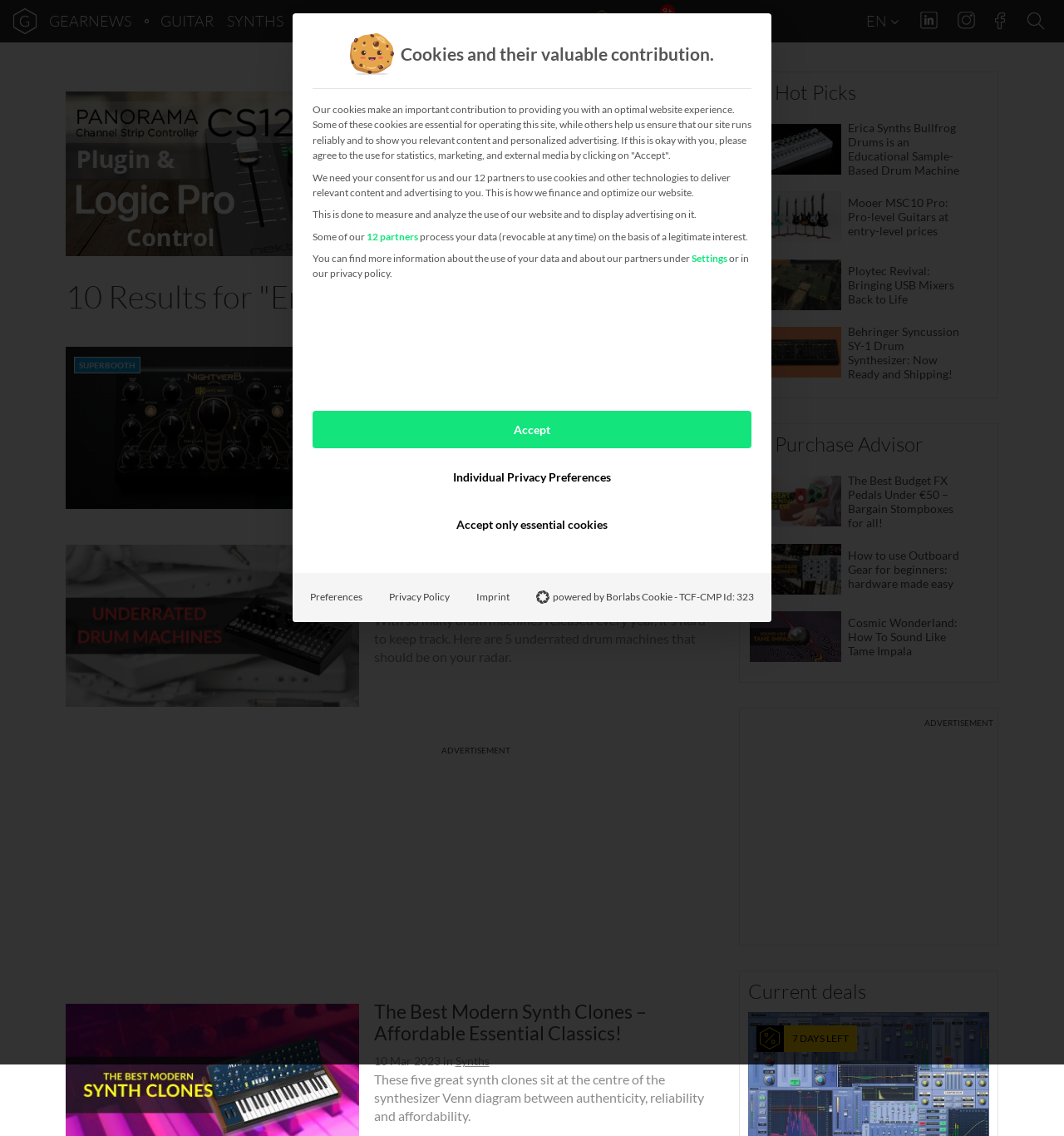Provide the bounding box coordinates of the area you need to click to execute the following instruction: "Visit Erica Synths Nightverb page".

[0.06, 0.304, 0.339, 0.45]